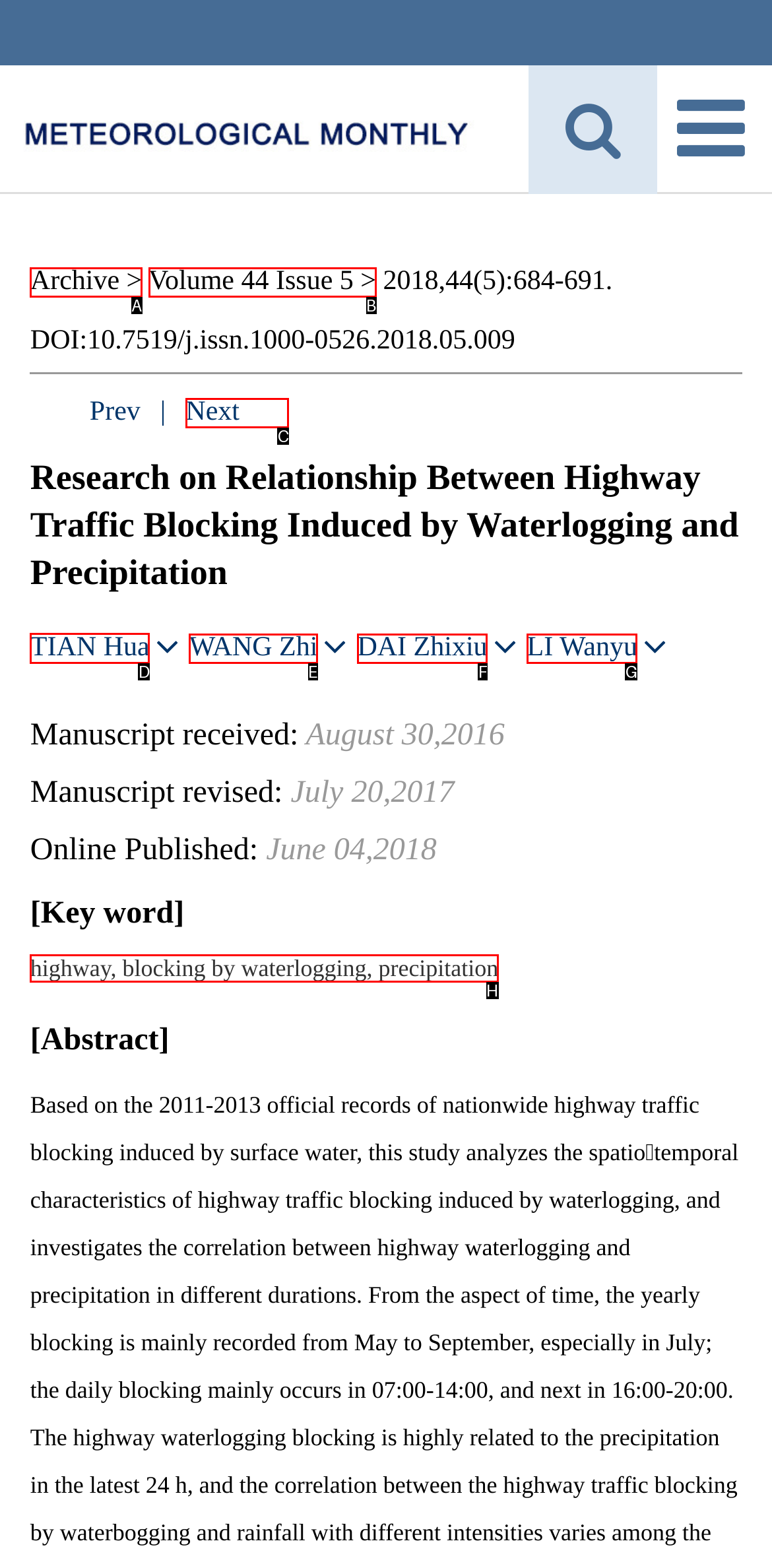Identify the correct option to click in order to accomplish the task: View author information of TIAN Hua Provide your answer with the letter of the selected choice.

D